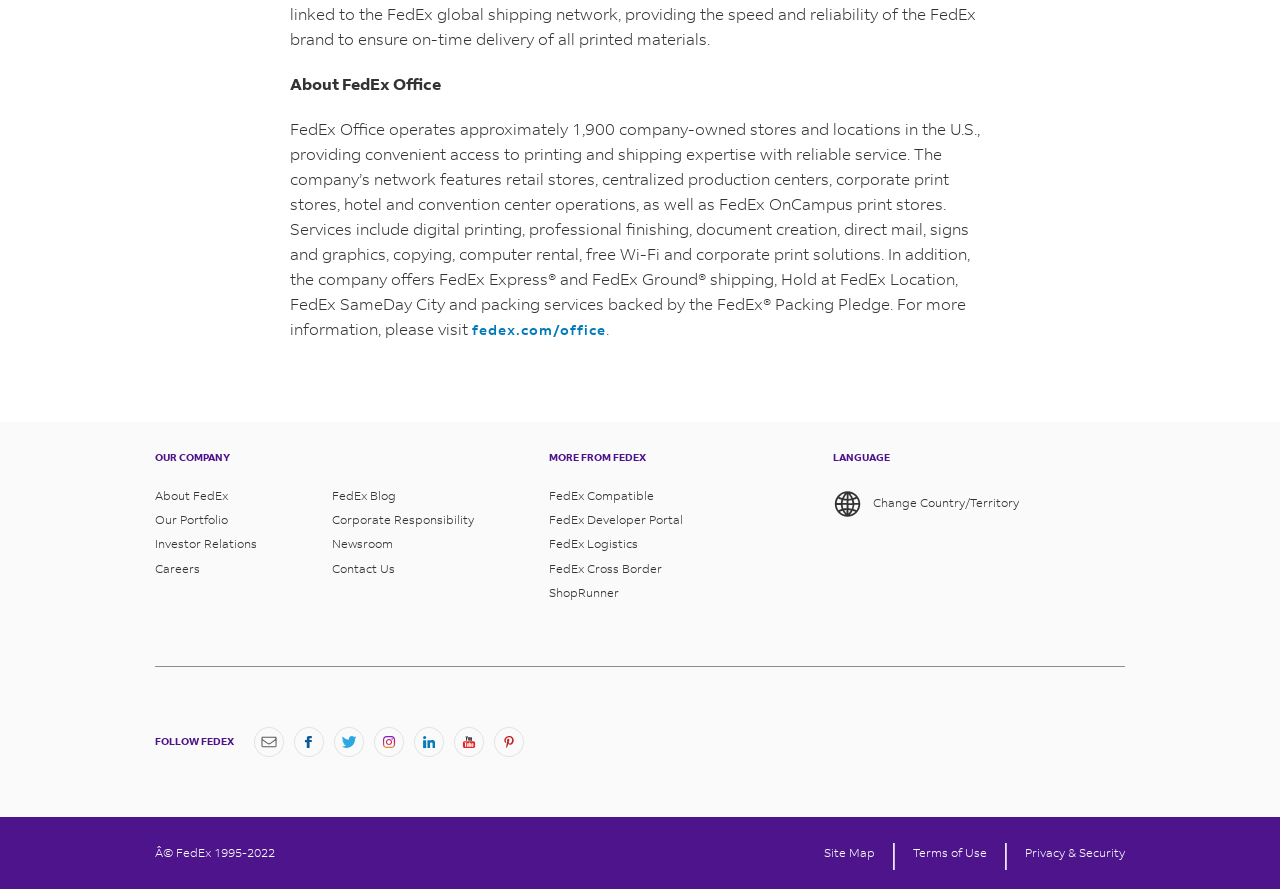What social media platforms can users follow FedEx on?
From the image, provide a succinct answer in one word or a short phrase.

Facebook, Twitter, Instagram, LinkedIn, YouTube, Pinterest